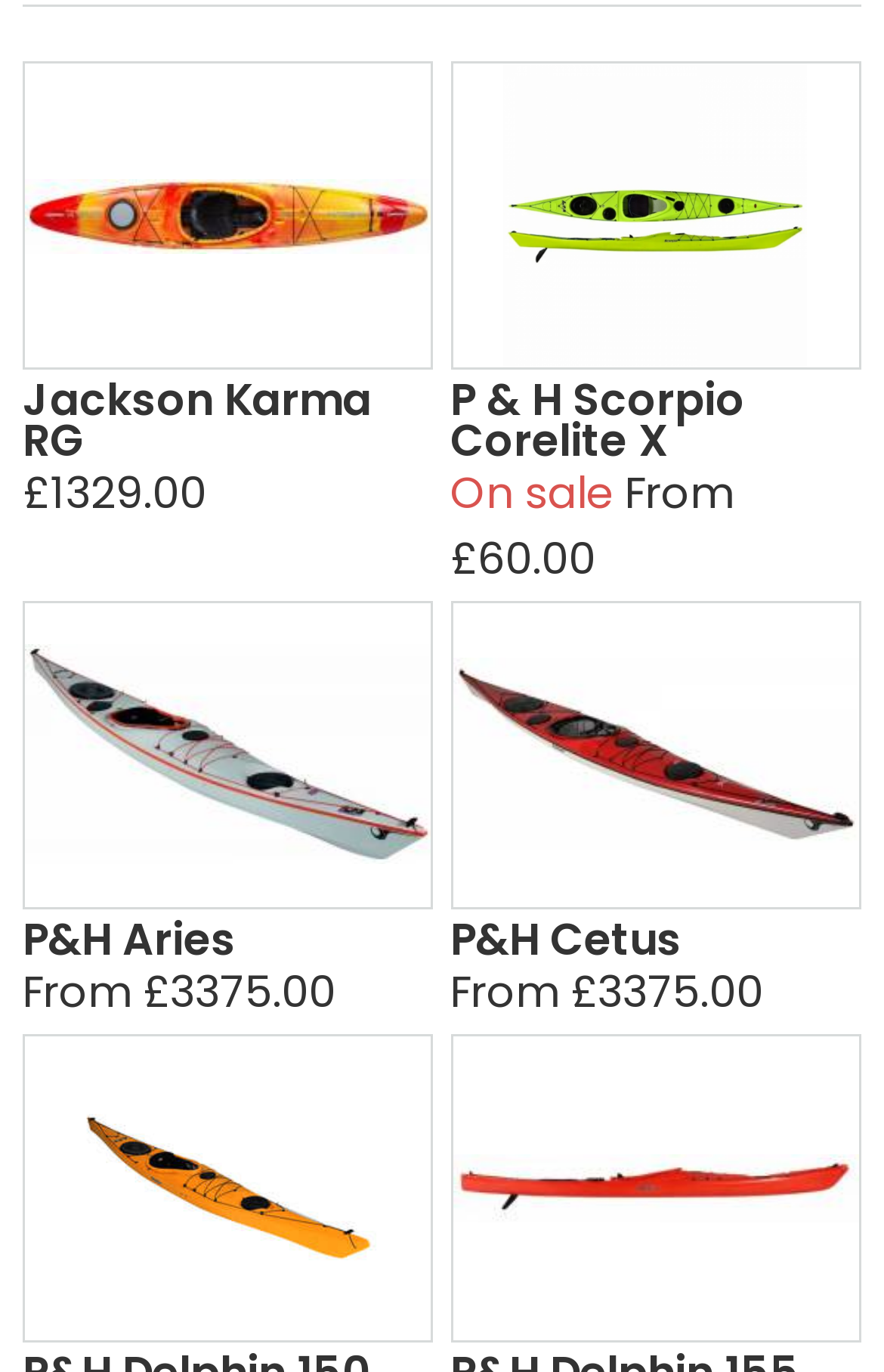Provide a single word or phrase to answer the given question: 
What is the price range of P&H Delphin 150?

From £3375.00